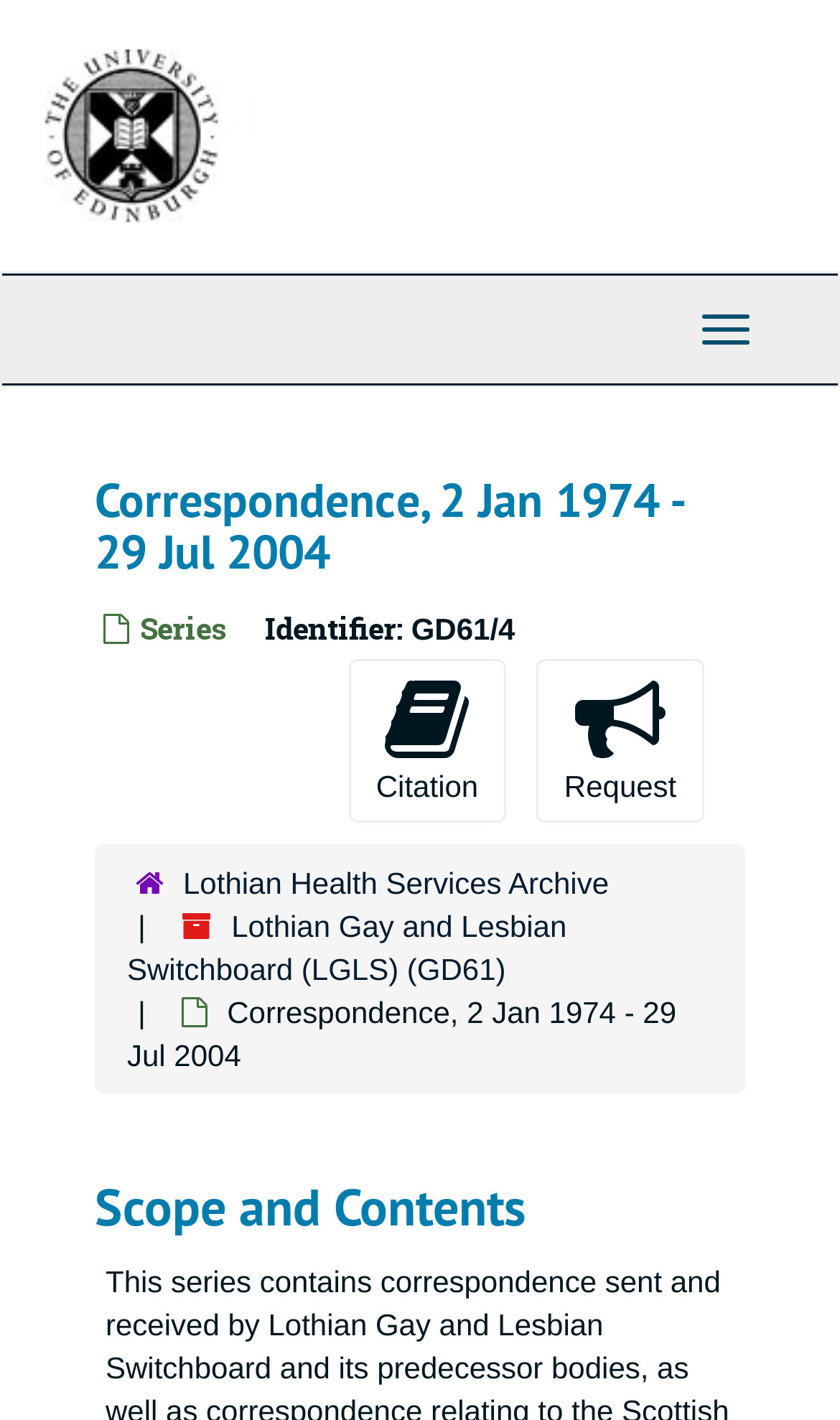How many buttons are in the 'Page Actions' section?
Answer the question using a single word or phrase, according to the image.

2